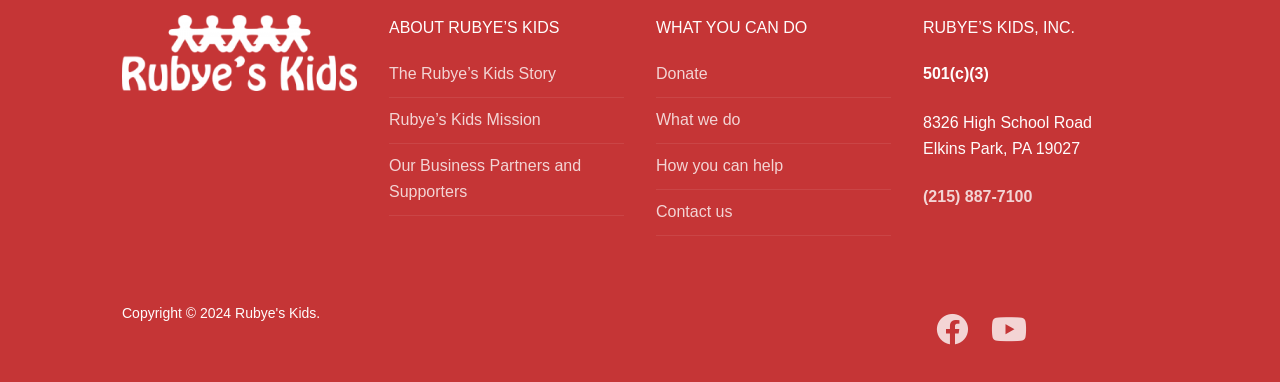Locate the bounding box of the UI element based on this description: "How you can help". Provide four float numbers between 0 and 1 as [left, top, right, bottom].

[0.512, 0.402, 0.696, 0.497]